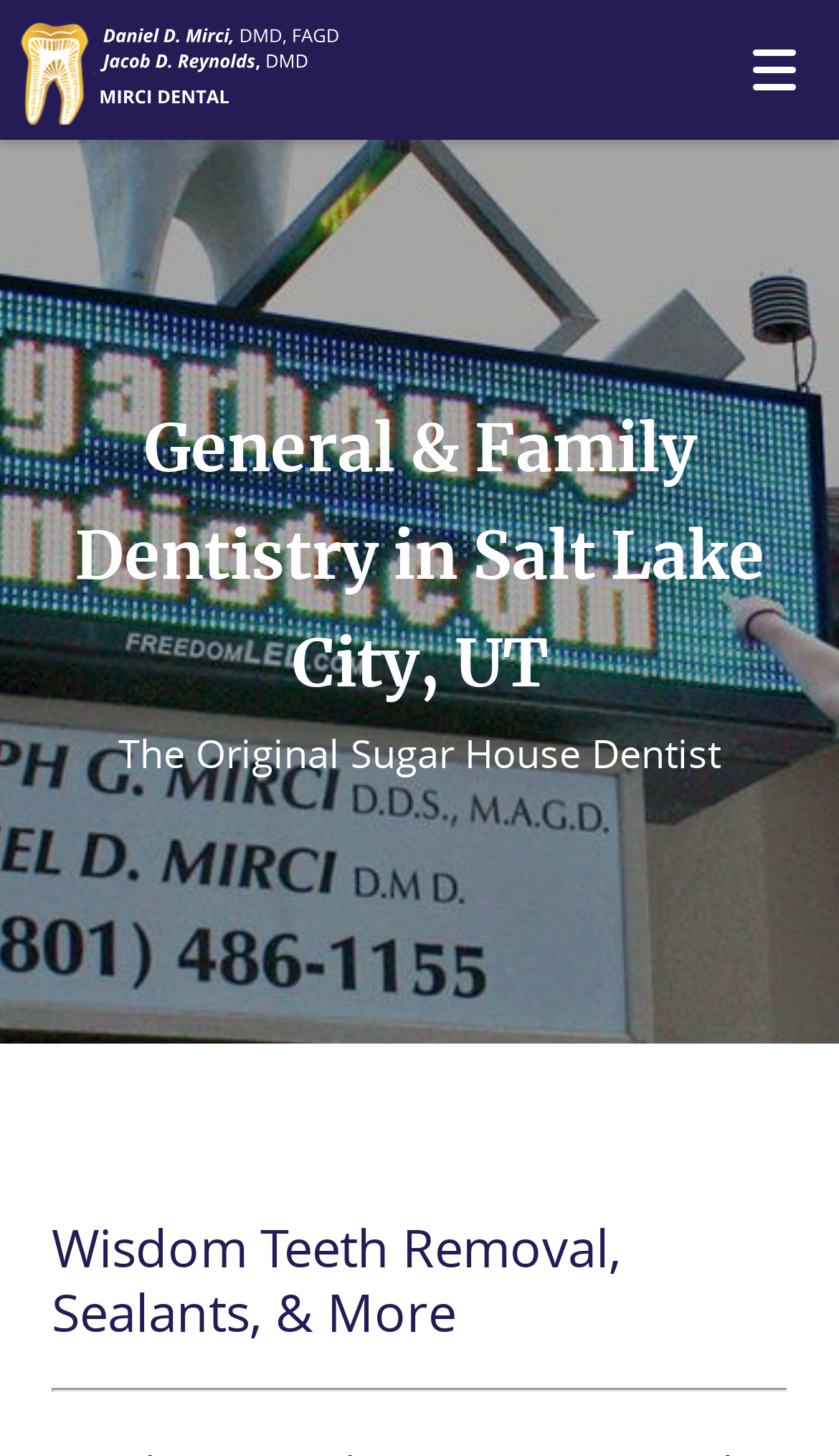Respond with a single word or phrase for the following question: 
What is the name of the dentist office?

Not specified